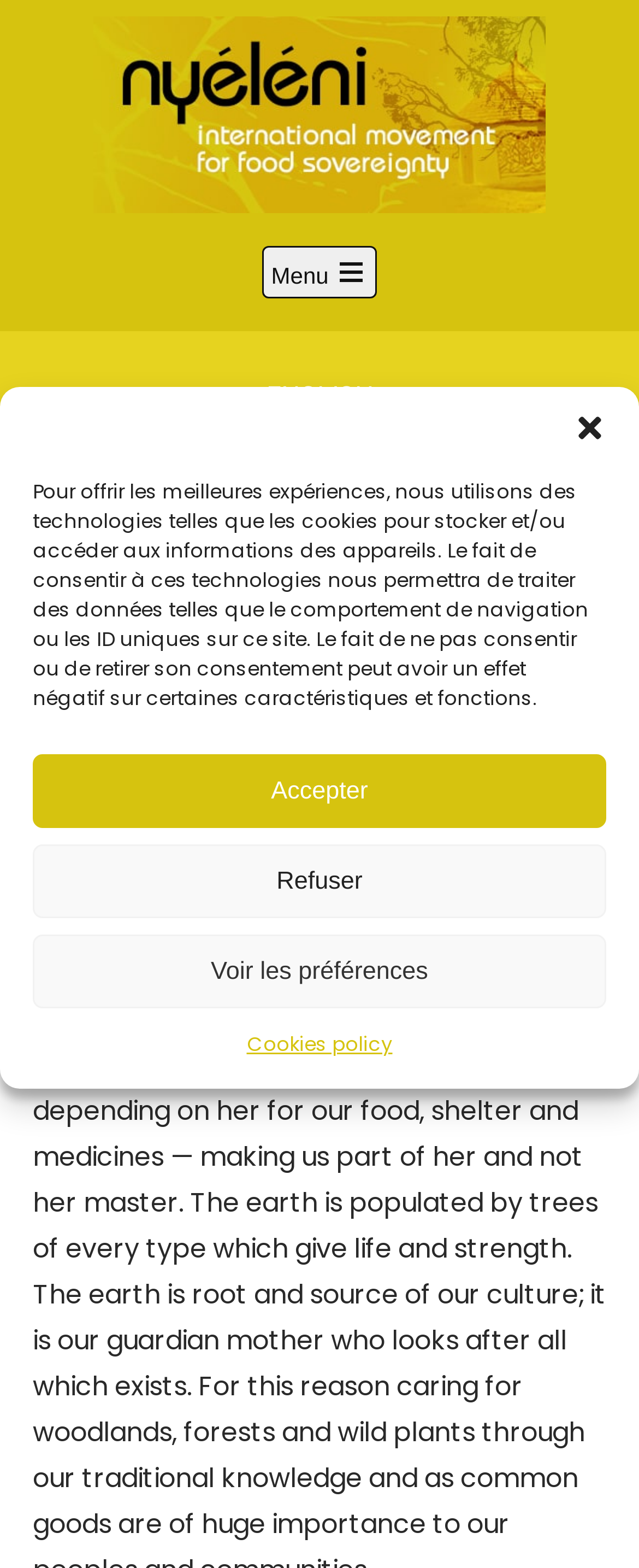Please mark the clickable region by giving the bounding box coordinates needed to complete this instruction: "Search".

[0.764, 0.276, 0.949, 0.308]